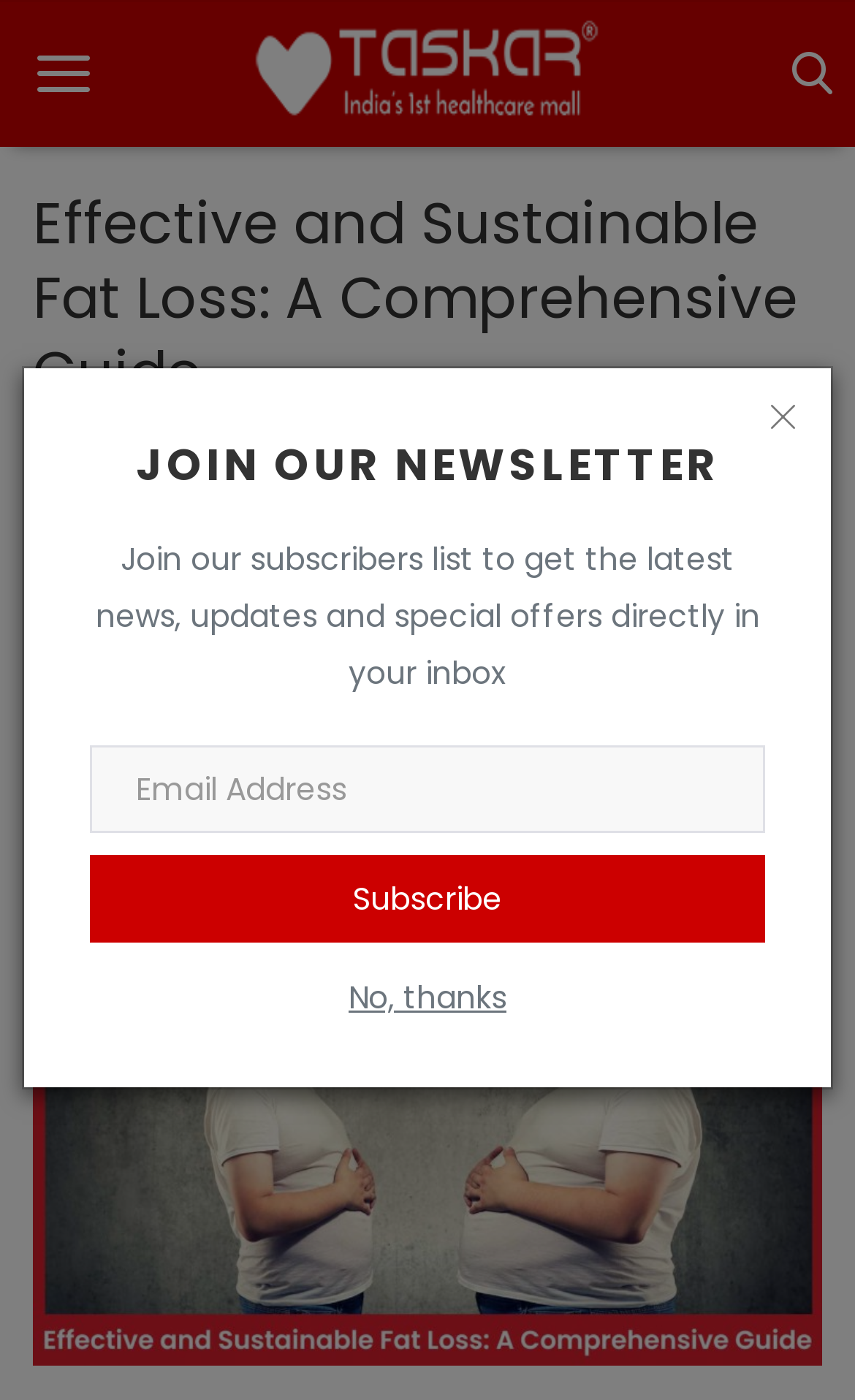How many navigation links are there?
Carefully analyze the image and provide a thorough answer to the question.

I counted the number of links in the navigation menu, which are 'Home', 'Contact', 'Healthcare', 'Healthy Tips', 'Interview', 'Login', and 'Register'.